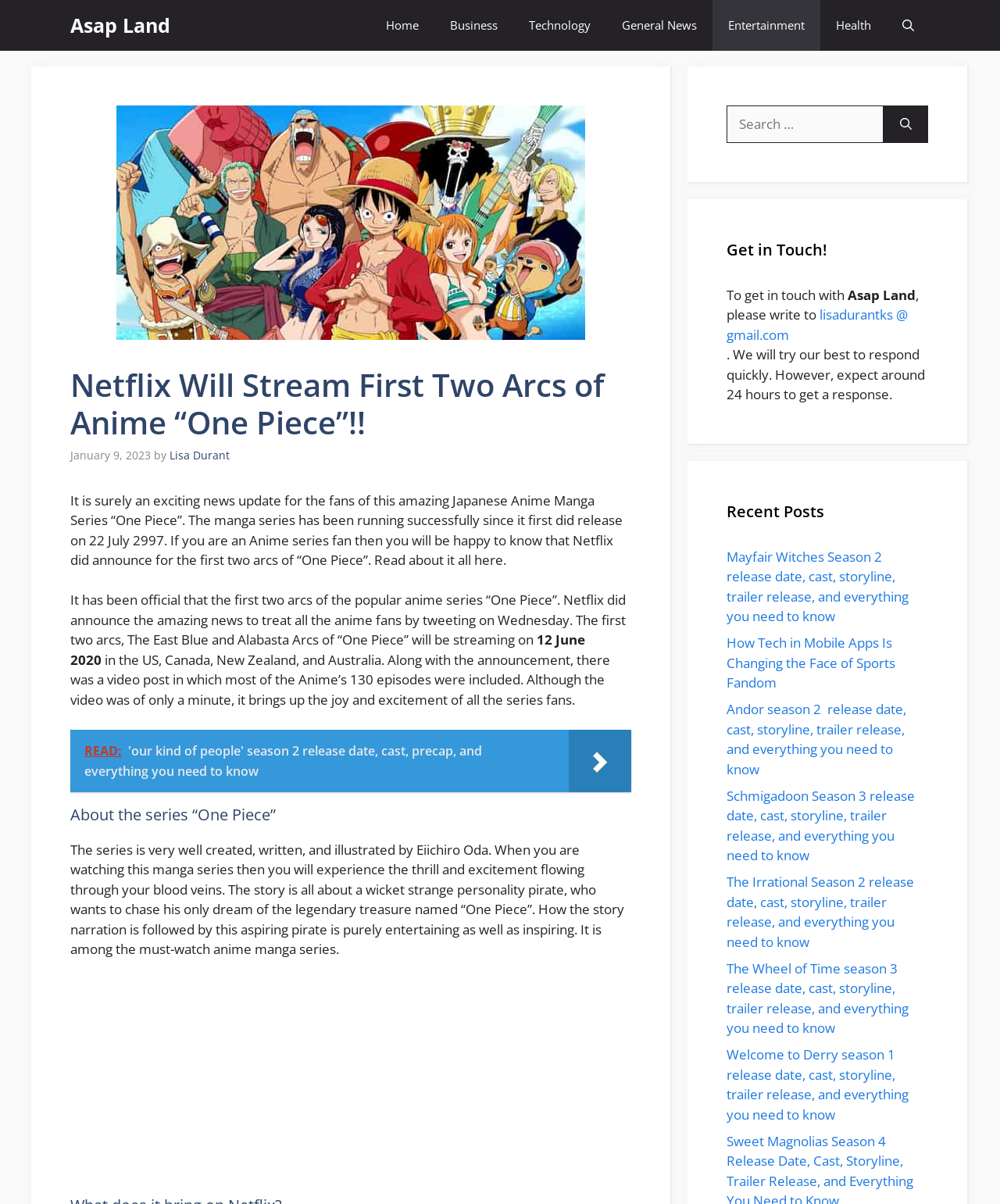What is the email address to get in touch with Asap Land?
Please analyze the image and answer the question with as much detail as possible.

The email address to get in touch with Asap Land can be found in the text 'To get in touch with Asap Land, please write to lisadurantks@gmail.com'.